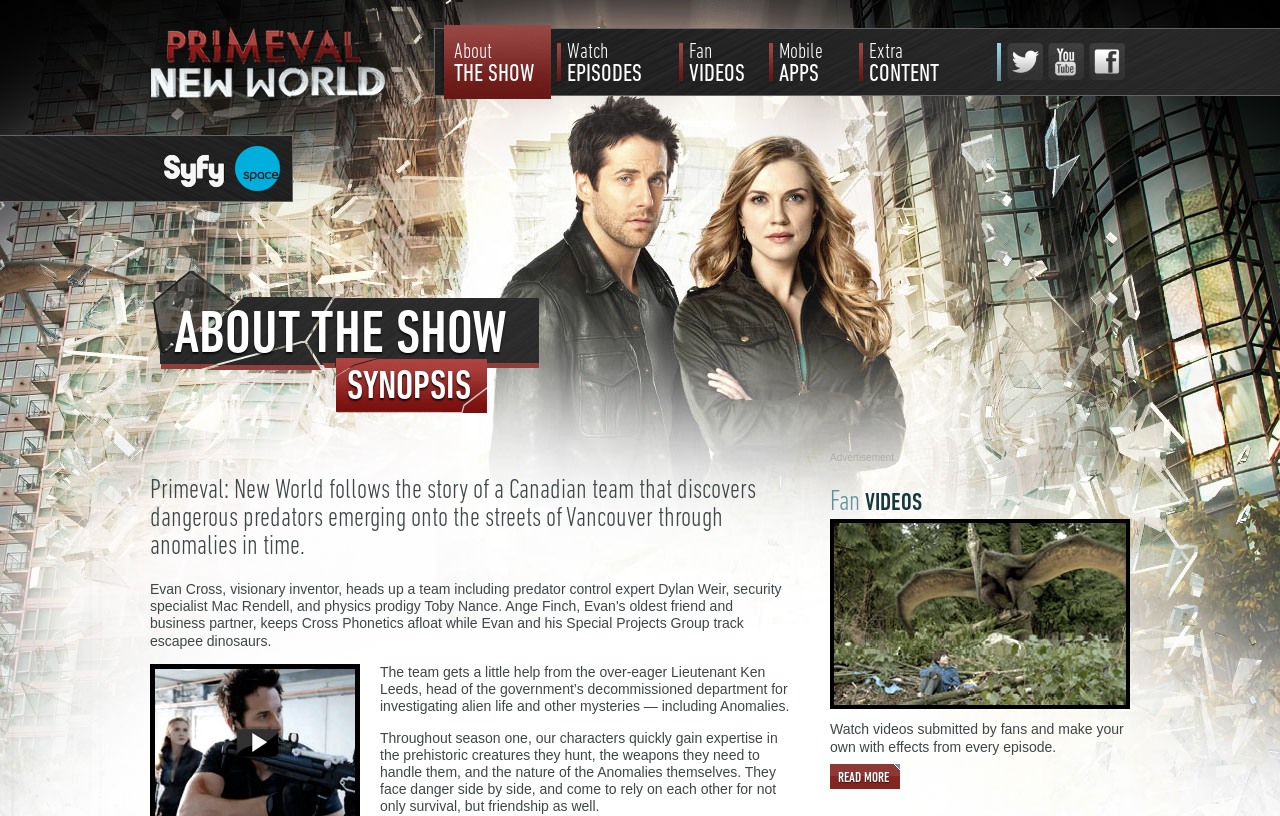Determine the bounding box coordinates for the UI element matching this description: "MobileApps".

[0.599, 0.031, 0.666, 0.121]